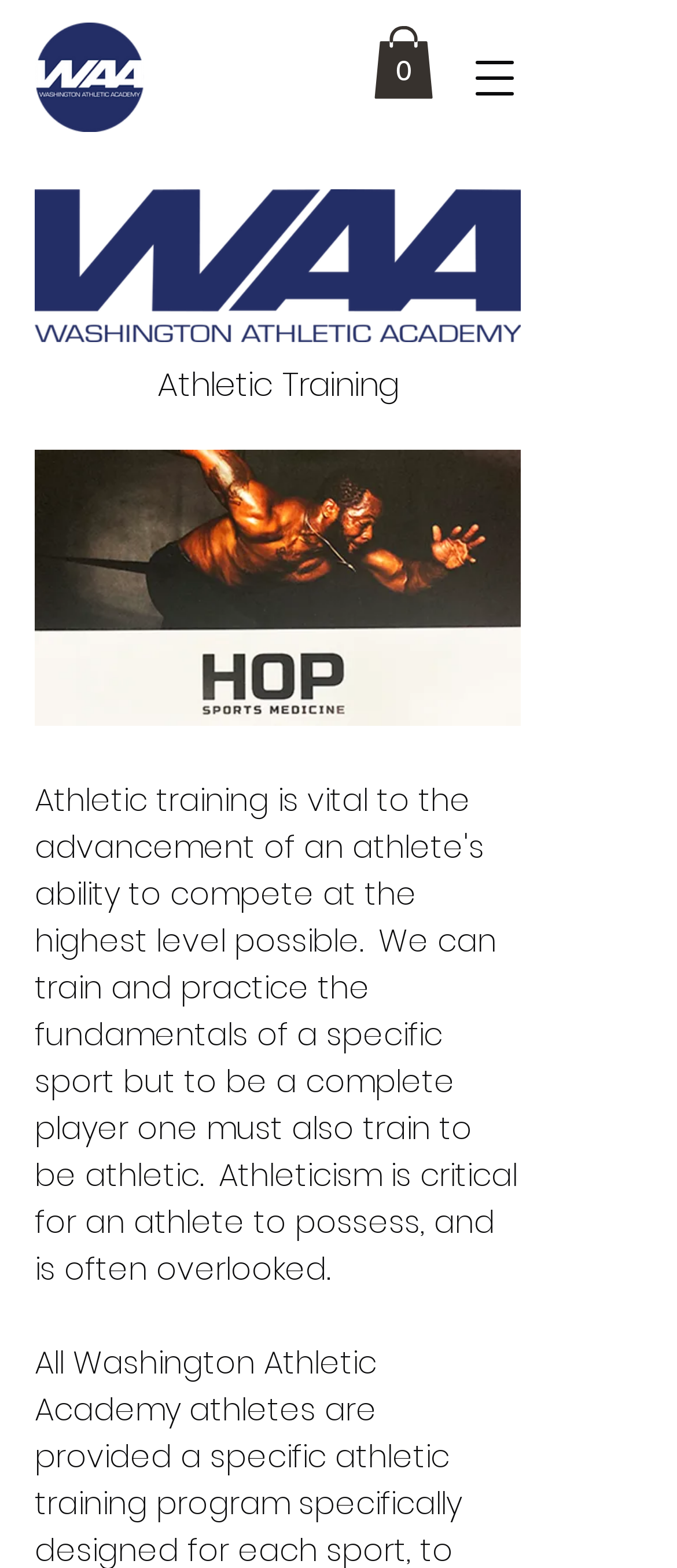Identify the bounding box coordinates for the UI element described as: "parent_node: 0 aria-label="Open navigation menu"". The coordinates should be provided as four floats between 0 and 1: [left, top, right, bottom].

[0.667, 0.022, 0.795, 0.078]